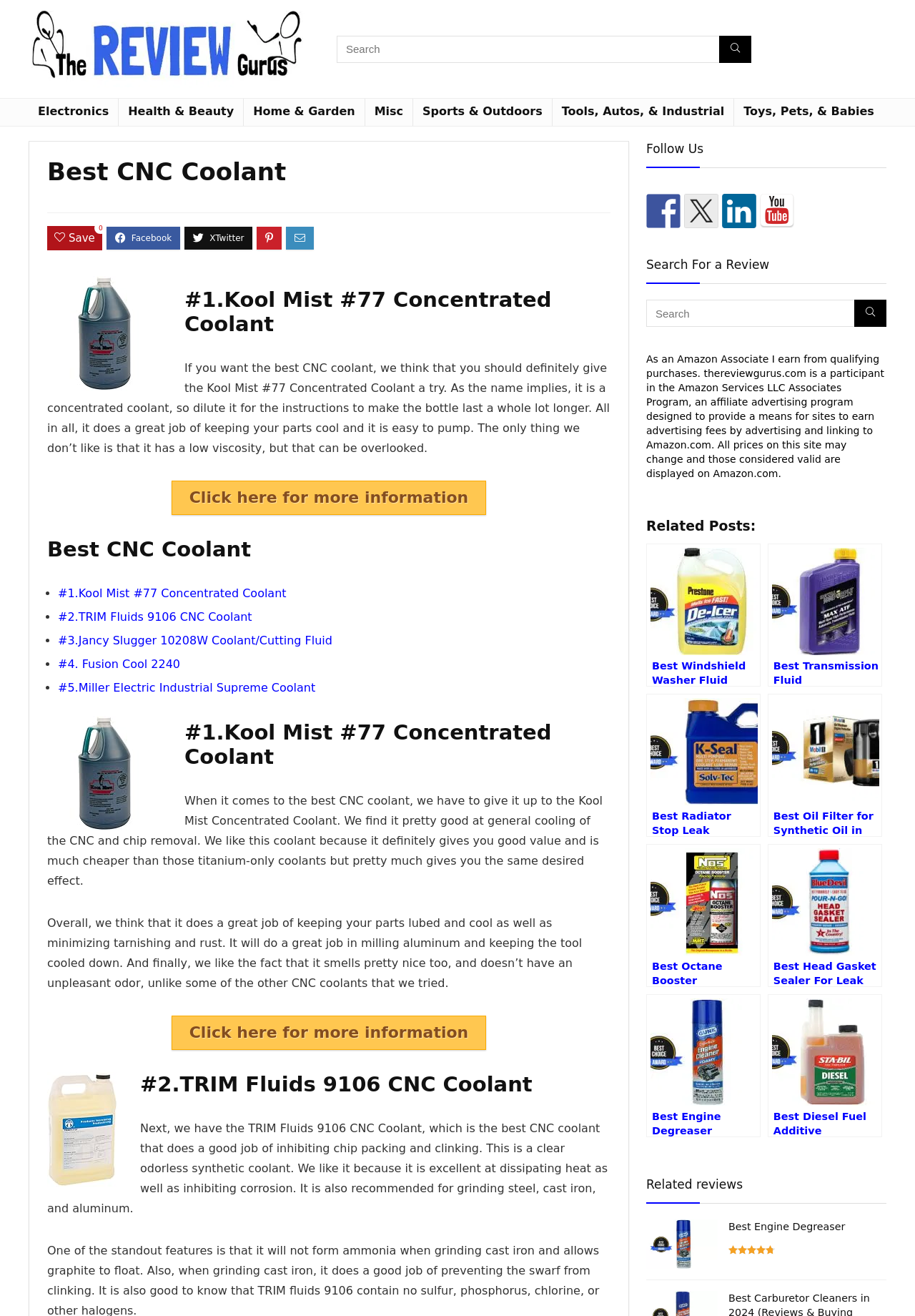How many social media platforms are linked on this webpage?
Refer to the image and provide a one-word or short phrase answer.

4